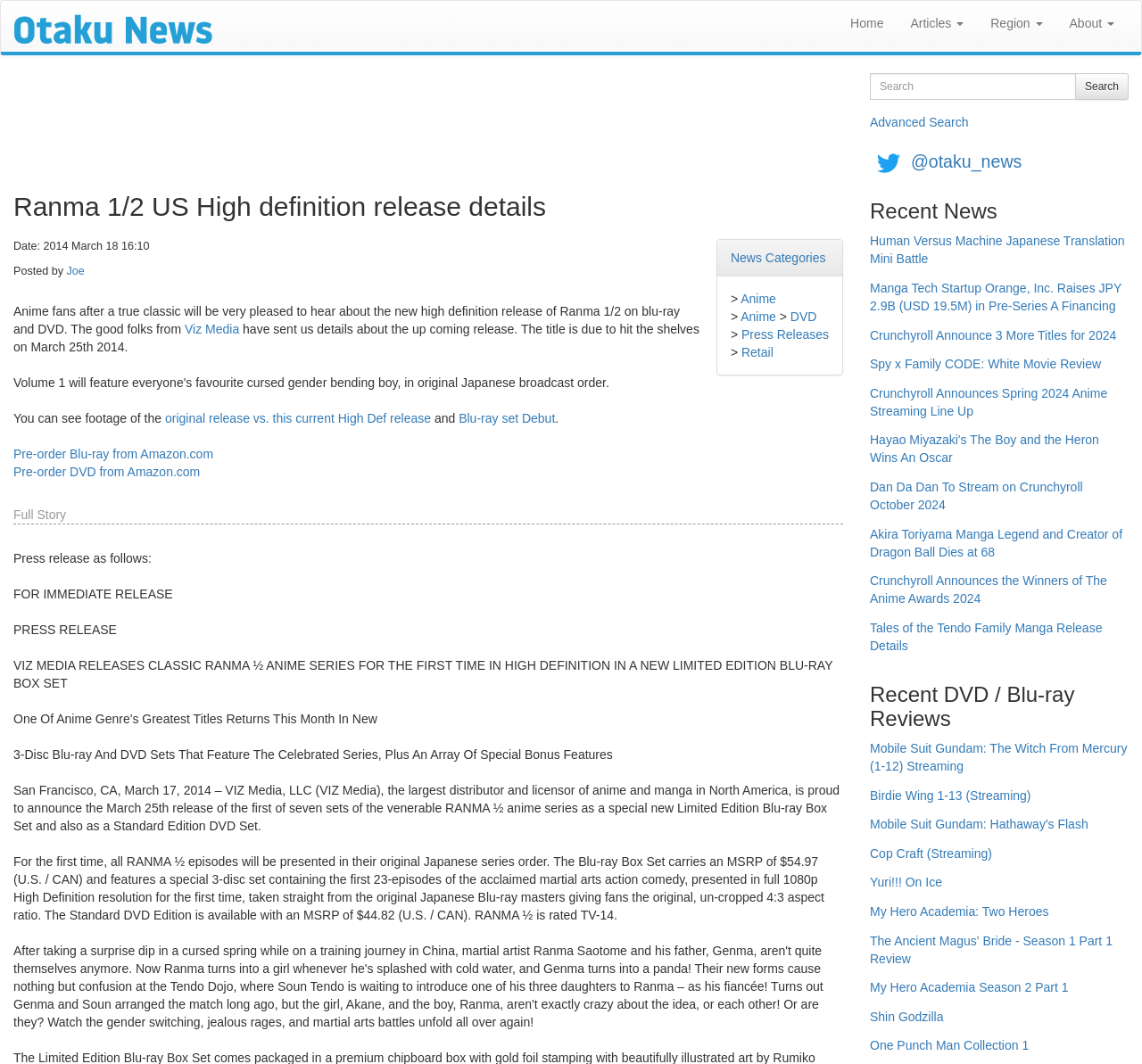Could you locate the bounding box coordinates for the section that should be clicked to accomplish this task: "Search for something".

[0.762, 0.069, 0.942, 0.094]